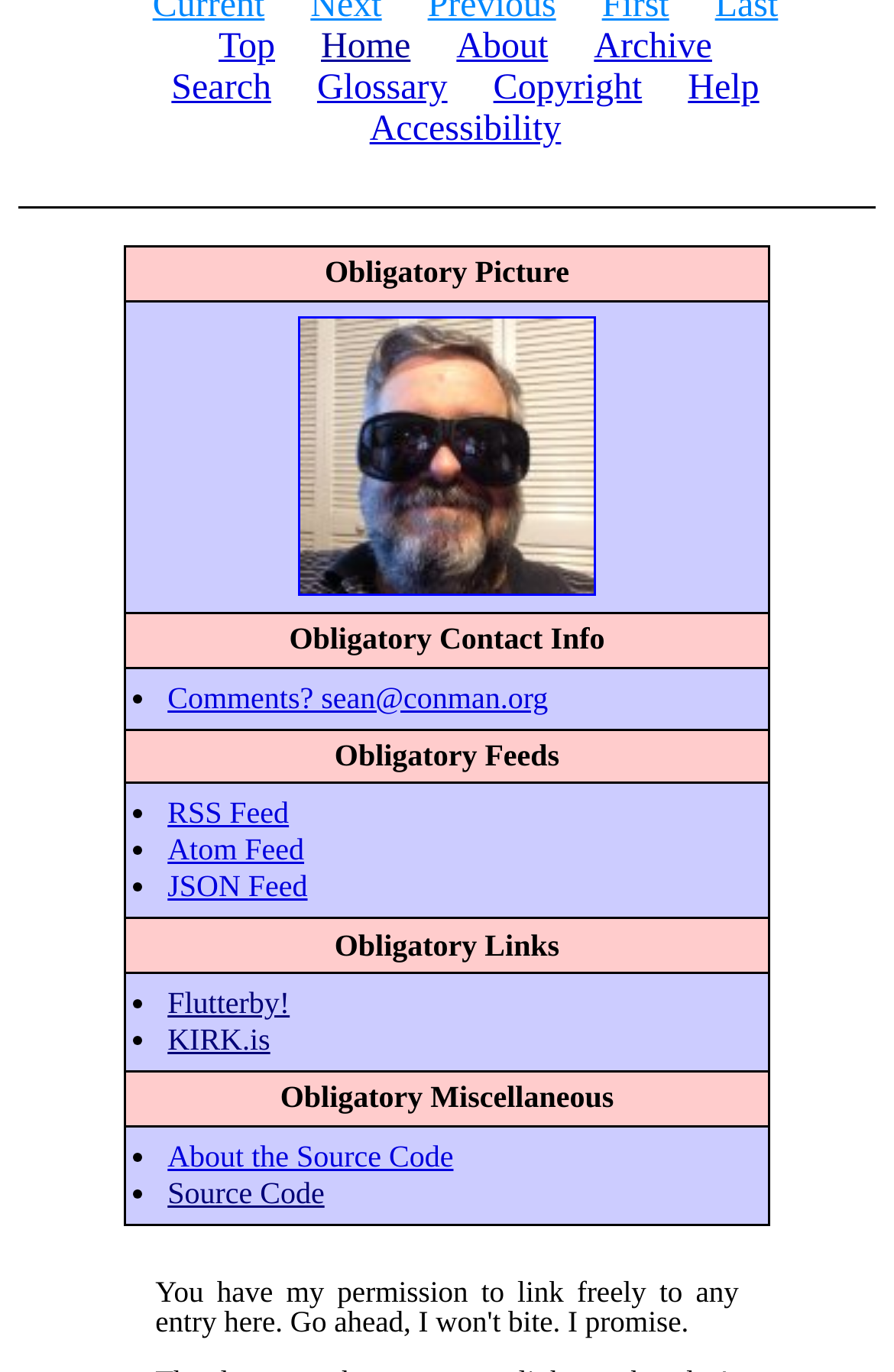Please determine the bounding box coordinates of the element's region to click in order to carry out the following instruction: "visit flutterby". The coordinates should be four float numbers between 0 and 1, i.e., [left, top, right, bottom].

[0.187, 0.718, 0.324, 0.743]